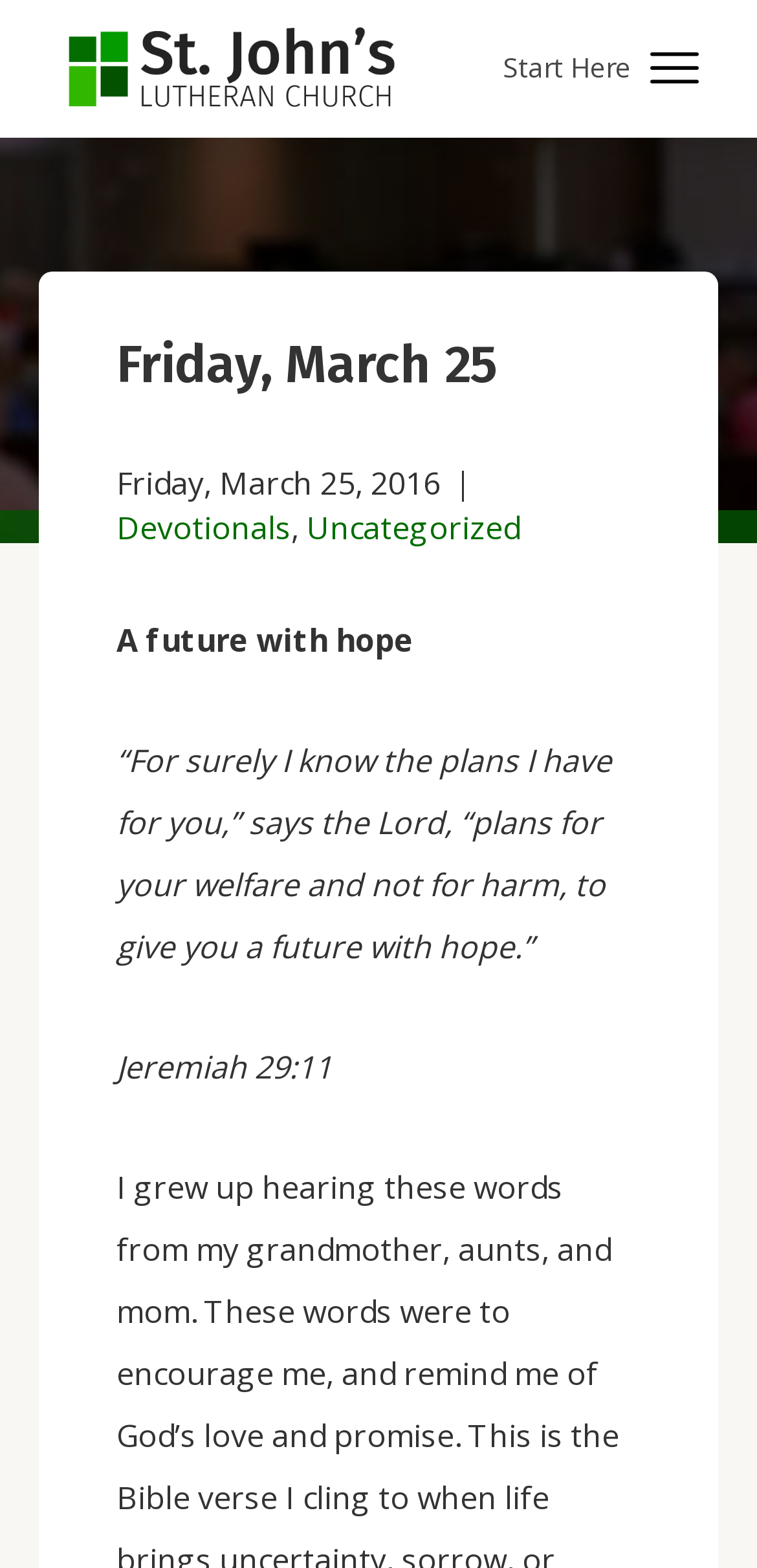Using the provided description: "Uncategorized", find the bounding box coordinates of the corresponding UI element. The output should be four float numbers between 0 and 1, in the format [left, top, right, bottom].

[0.405, 0.323, 0.687, 0.35]